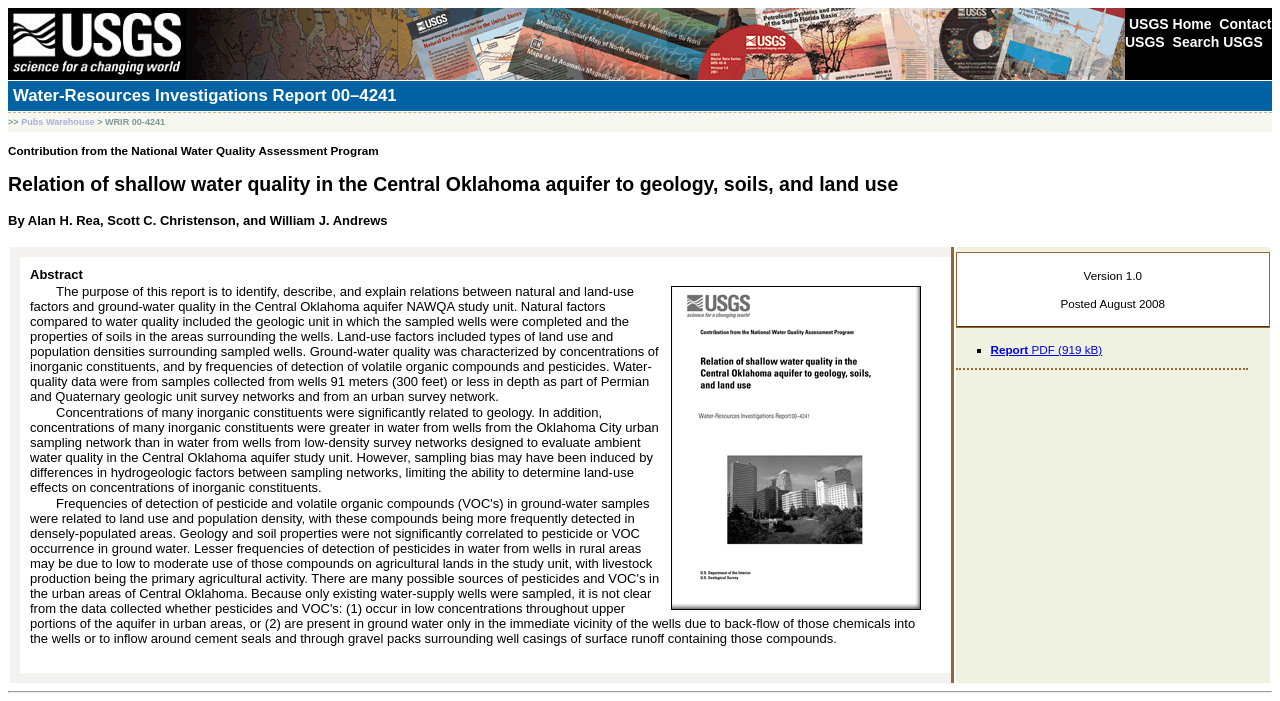What is the name of the organization on the top left? From the image, respond with a single word or brief phrase.

USGS